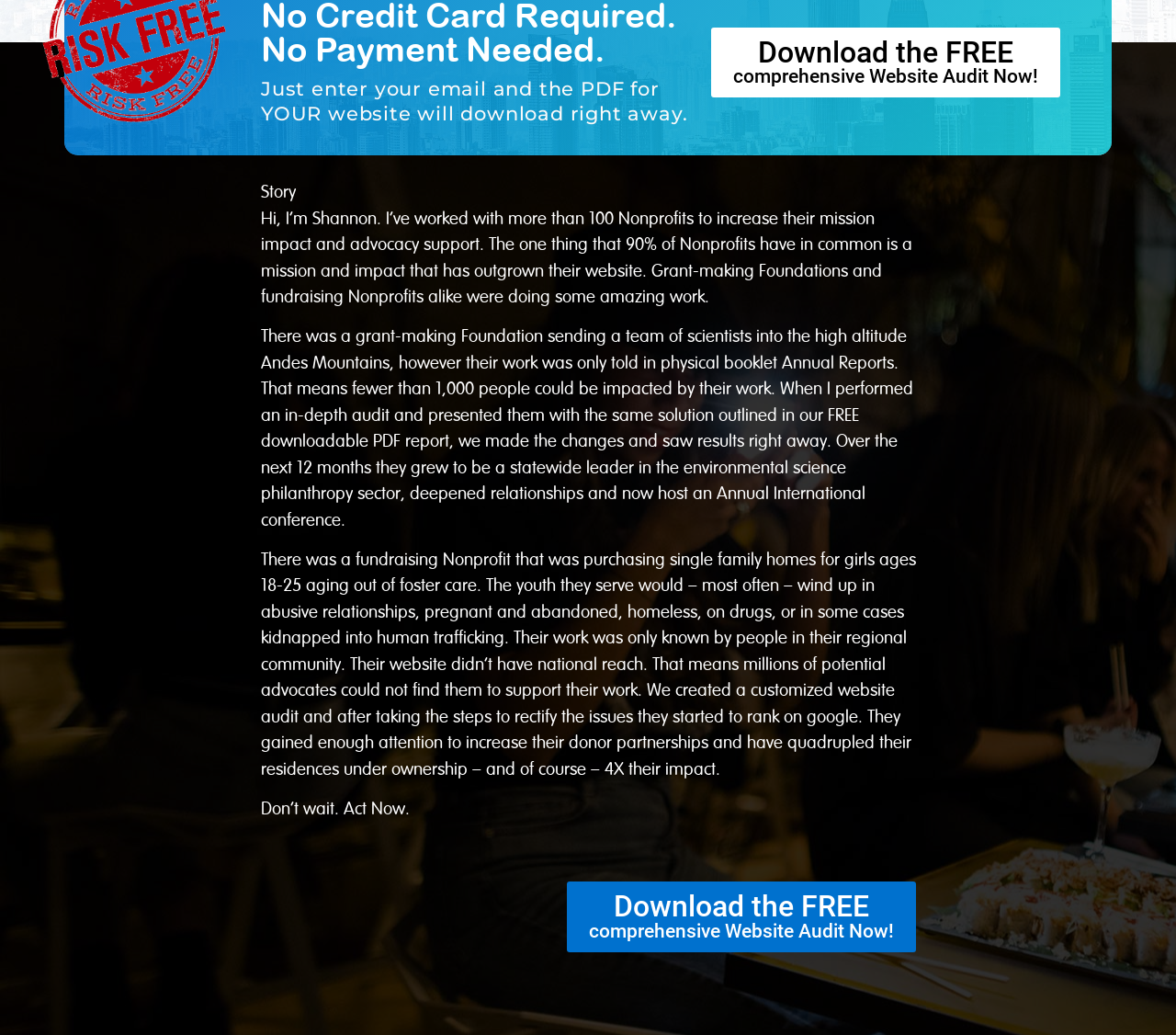What was the outcome of the fundraising Nonprofit's website changes?
Refer to the image and respond with a one-word or short-phrase answer.

Quadrupled their residences under ownership